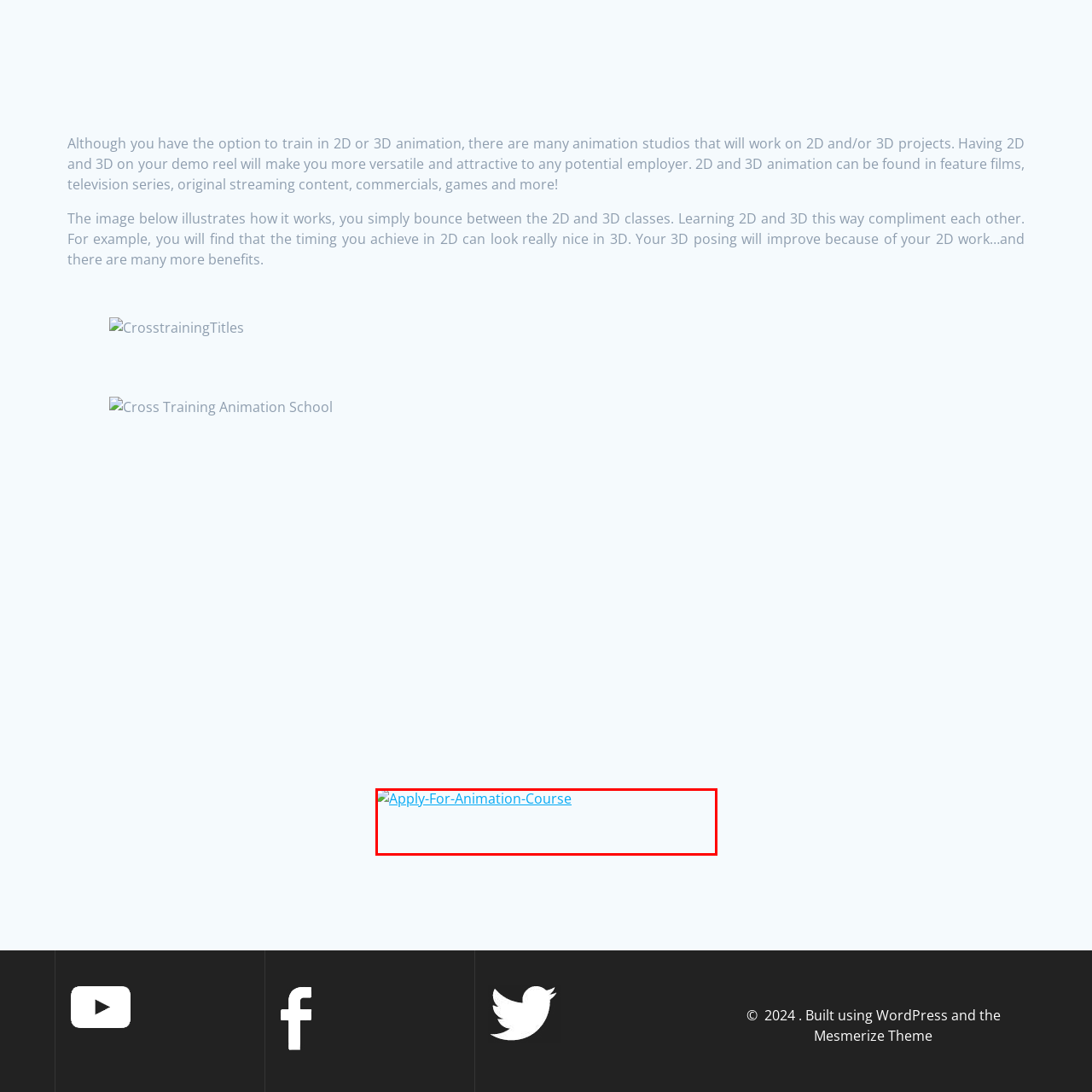Direct your attention to the image marked by the red box and answer the given question using a single word or phrase:
What is the design aesthetic of the webpage?

Clean and modern